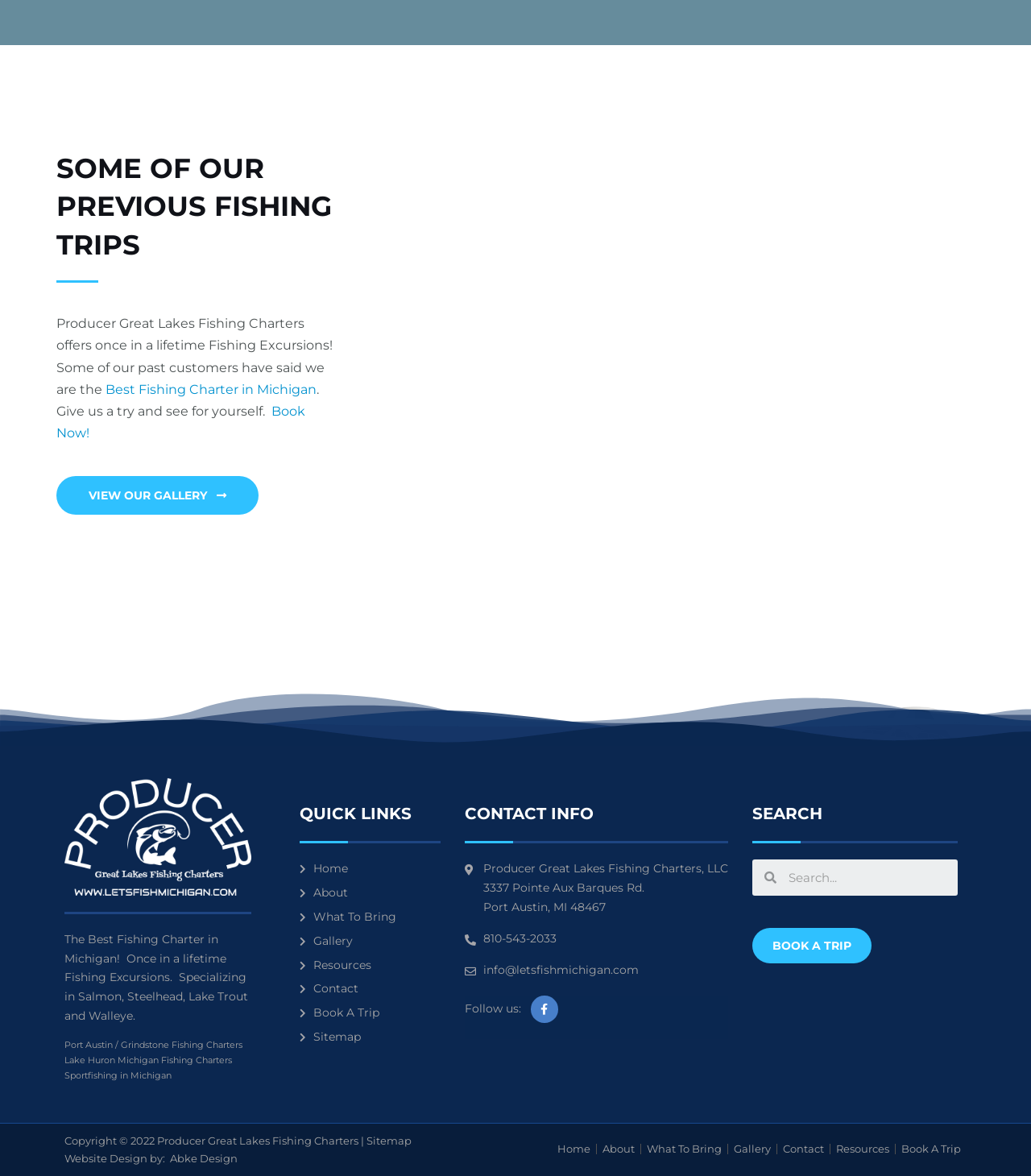Analyze the image and provide a detailed answer to the question: What is the name of the fishing charter company?

The name of the fishing charter company can be found in the text 'Producer Great Lakes Fishing Charters offers once in a lifetime Fishing Excursions!' which is located at the top of the webpage.